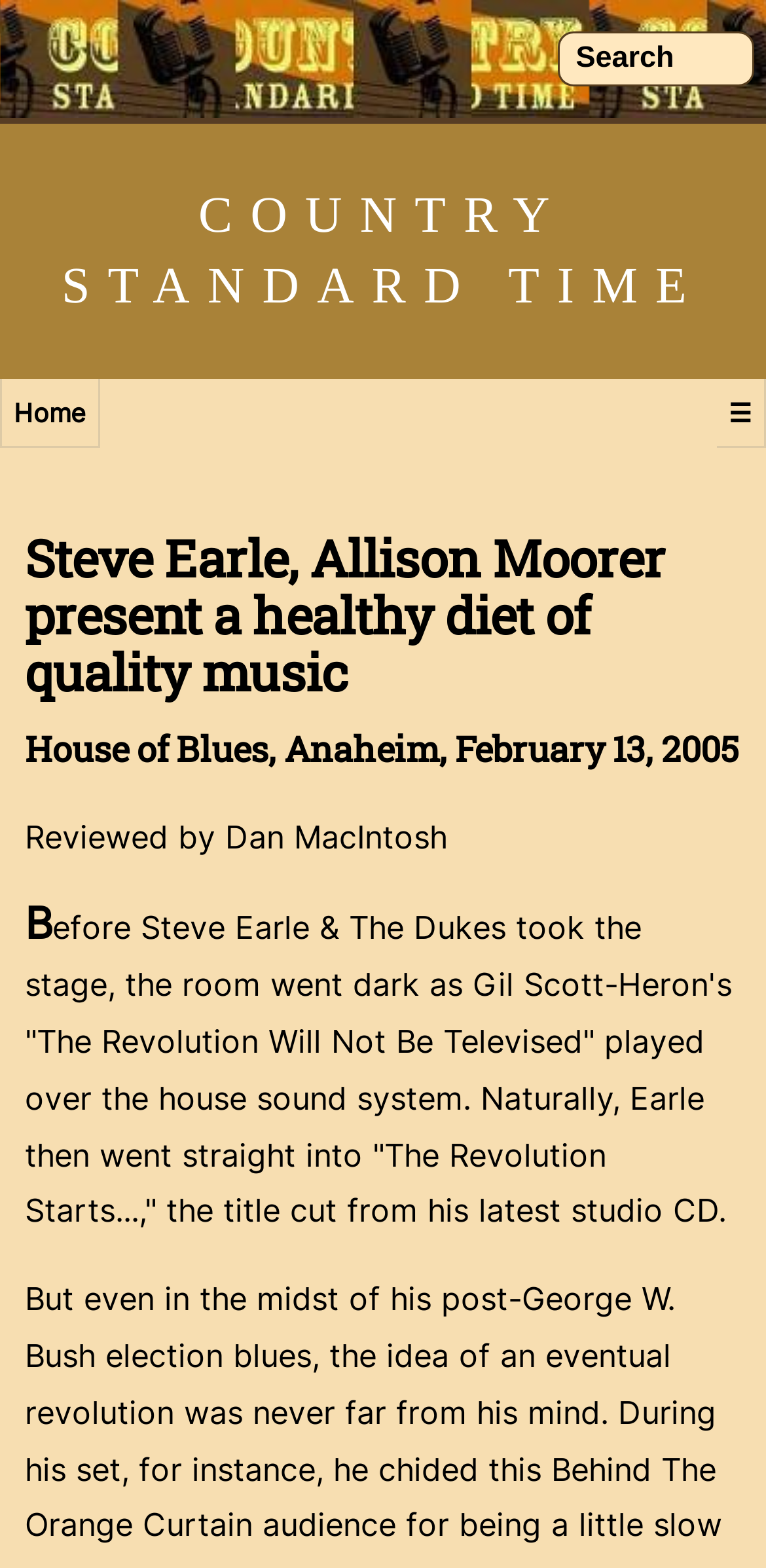Provide a brief response to the question using a single word or phrase: 
Who reviewed the concert?

Dan MacIntosh